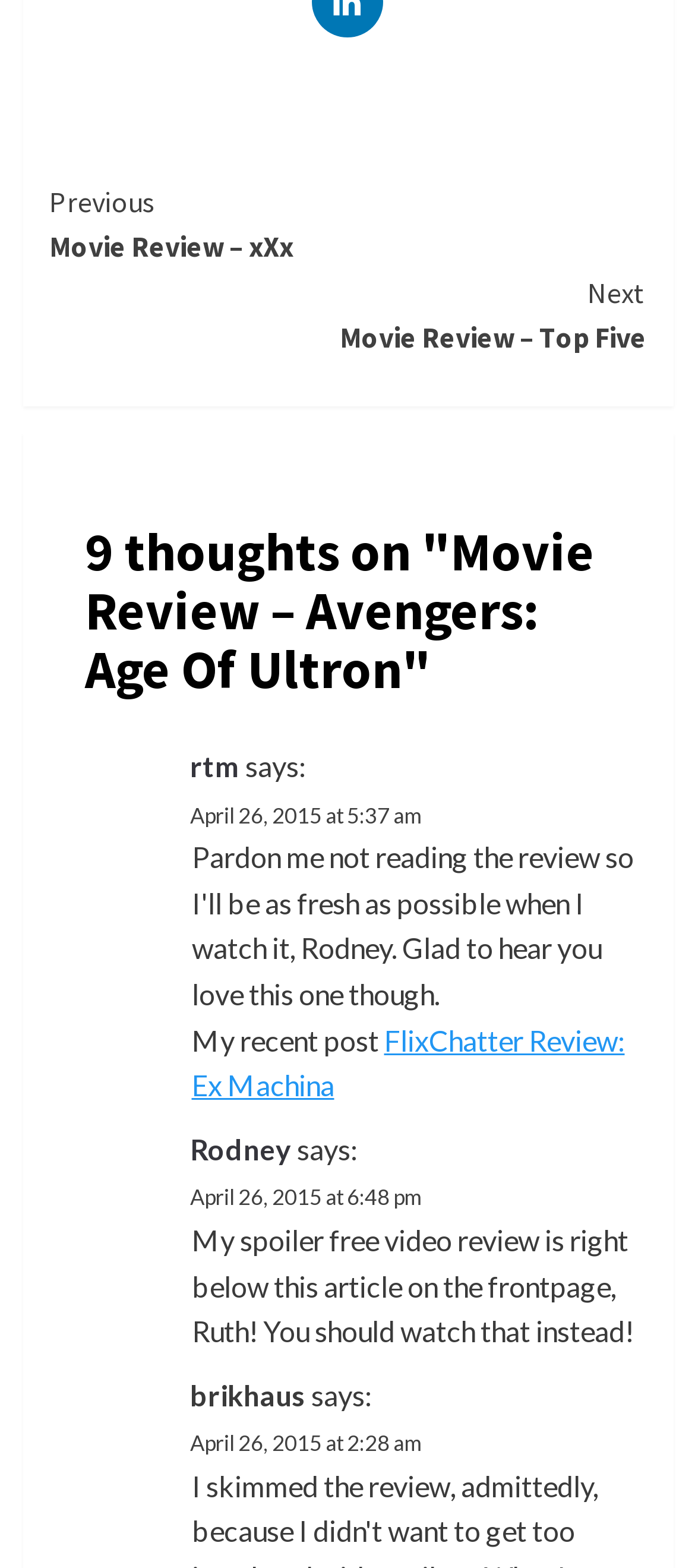Identify the bounding box coordinates of the element to click to follow this instruction: 'Click on 'Next Movie Review – Top Five''. Ensure the coordinates are four float values between 0 and 1, provided as [left, top, right, bottom].

[0.071, 0.173, 0.929, 0.231]